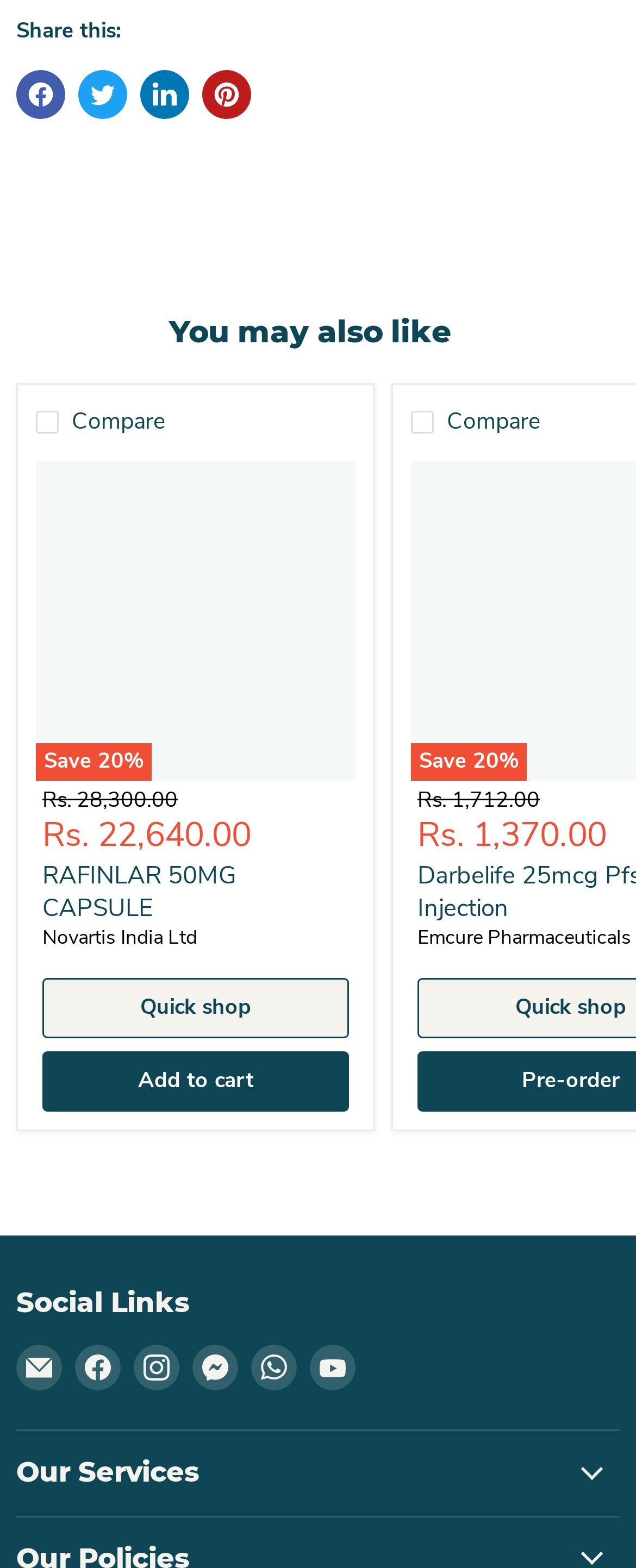What is the current price of RAFINLAR 50MG CAPSULE?
Provide a concise answer using a single word or phrase based on the image.

Rs. 22,640.00